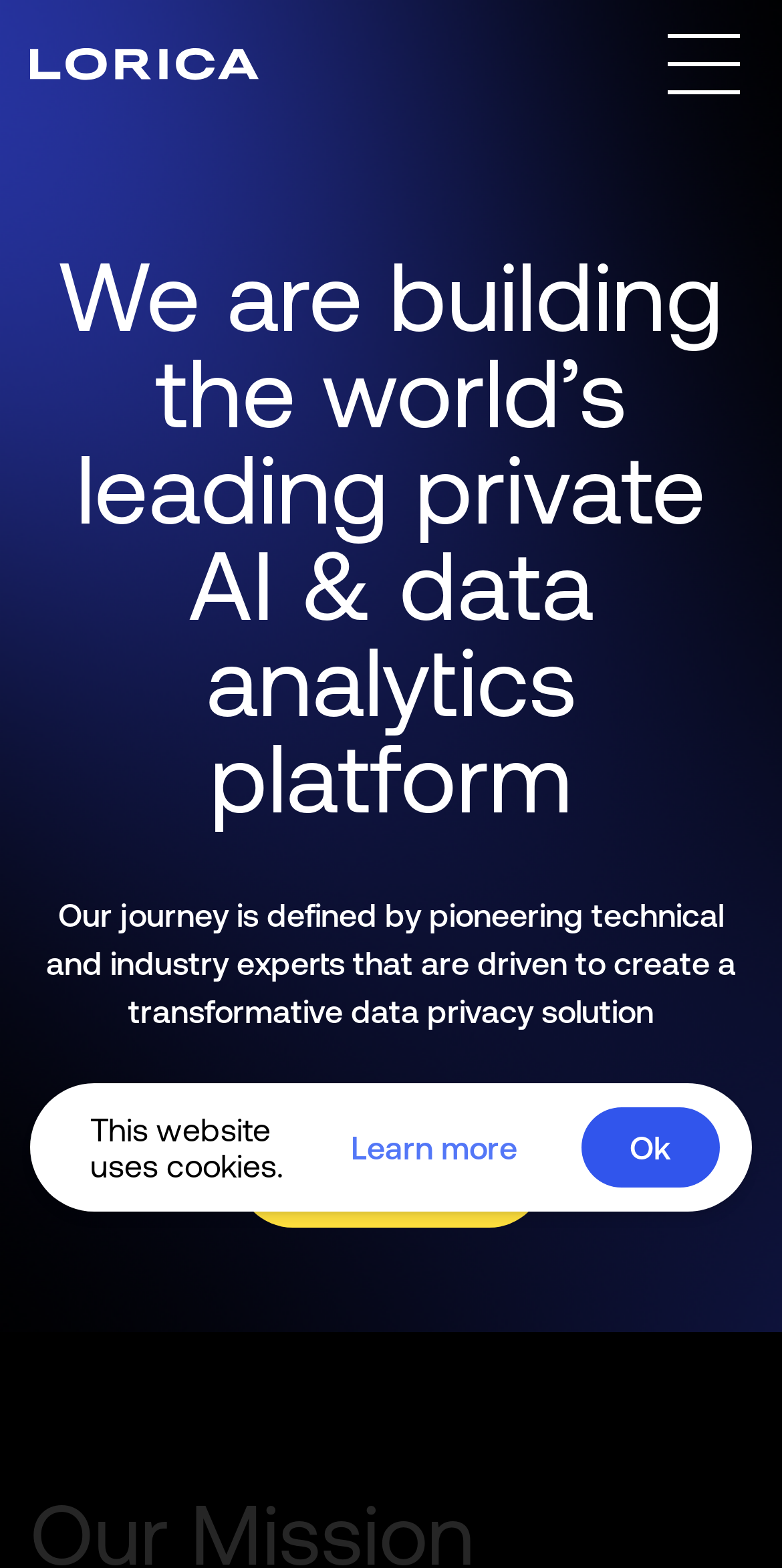From the details in the image, provide a thorough response to the question: What is the primary focus of the company's experts?

The StaticText 'Our journey is defined by pioneering technical and industry experts...' implies that the company's experts are focused on technical and industry expertise, which is driving their mission.